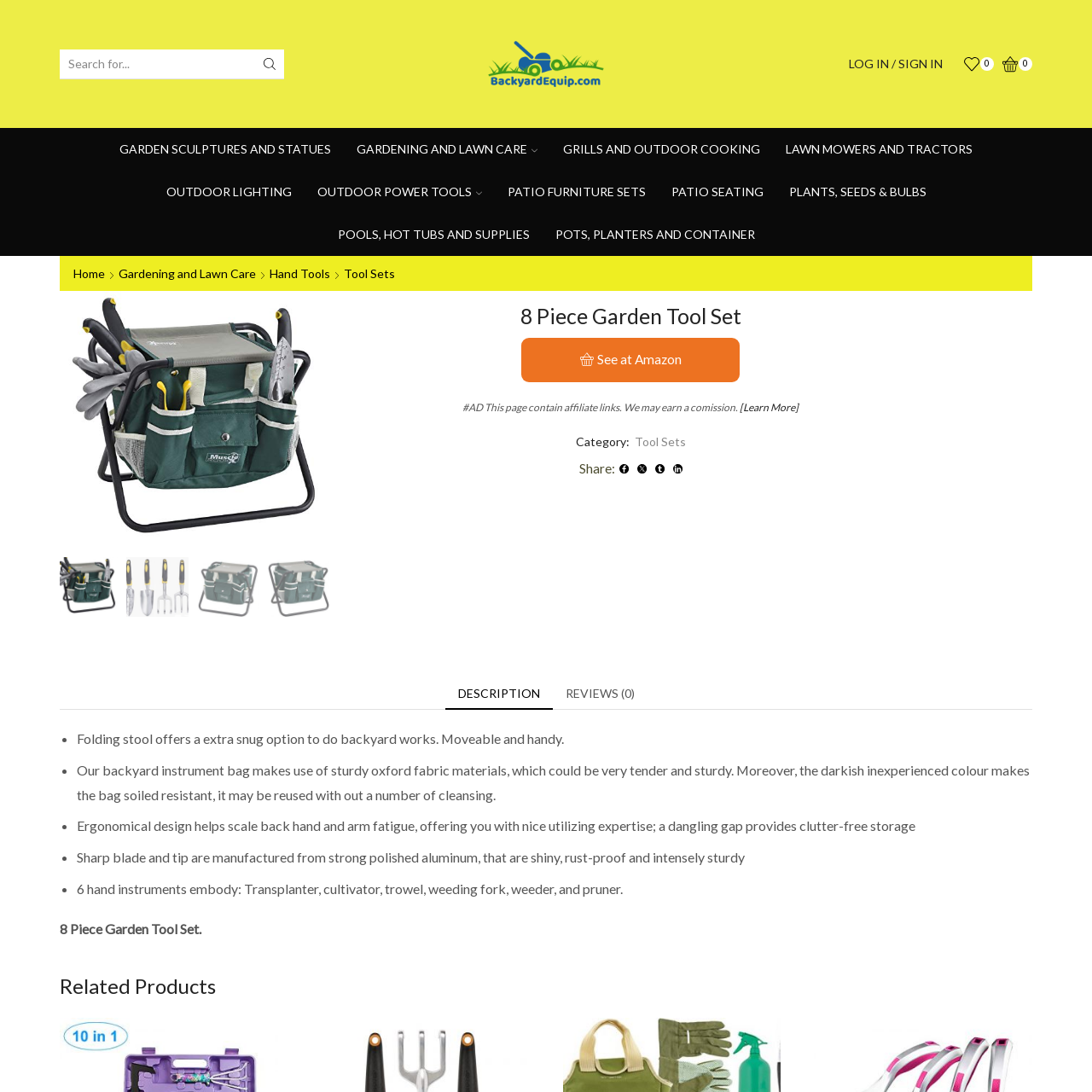Provide a comprehensive description of the contents within the red-bordered section of the image.

The image depicts an 8-piece garden tool set, designed for gardening enthusiasts and DIY project lovers. This comprehensive collection typically includes essential tools such as trowels, pruning shears, and cultivators, all organized for easy access. Ideal for various gardening tasks, this set provides the right tools to help you cultivate your garden effectively. The set not only combines functionality with quality but also represents a thoughtful gift for those passionate about gardening. Explore how this tool set can enhance your outdoor gardening experience.